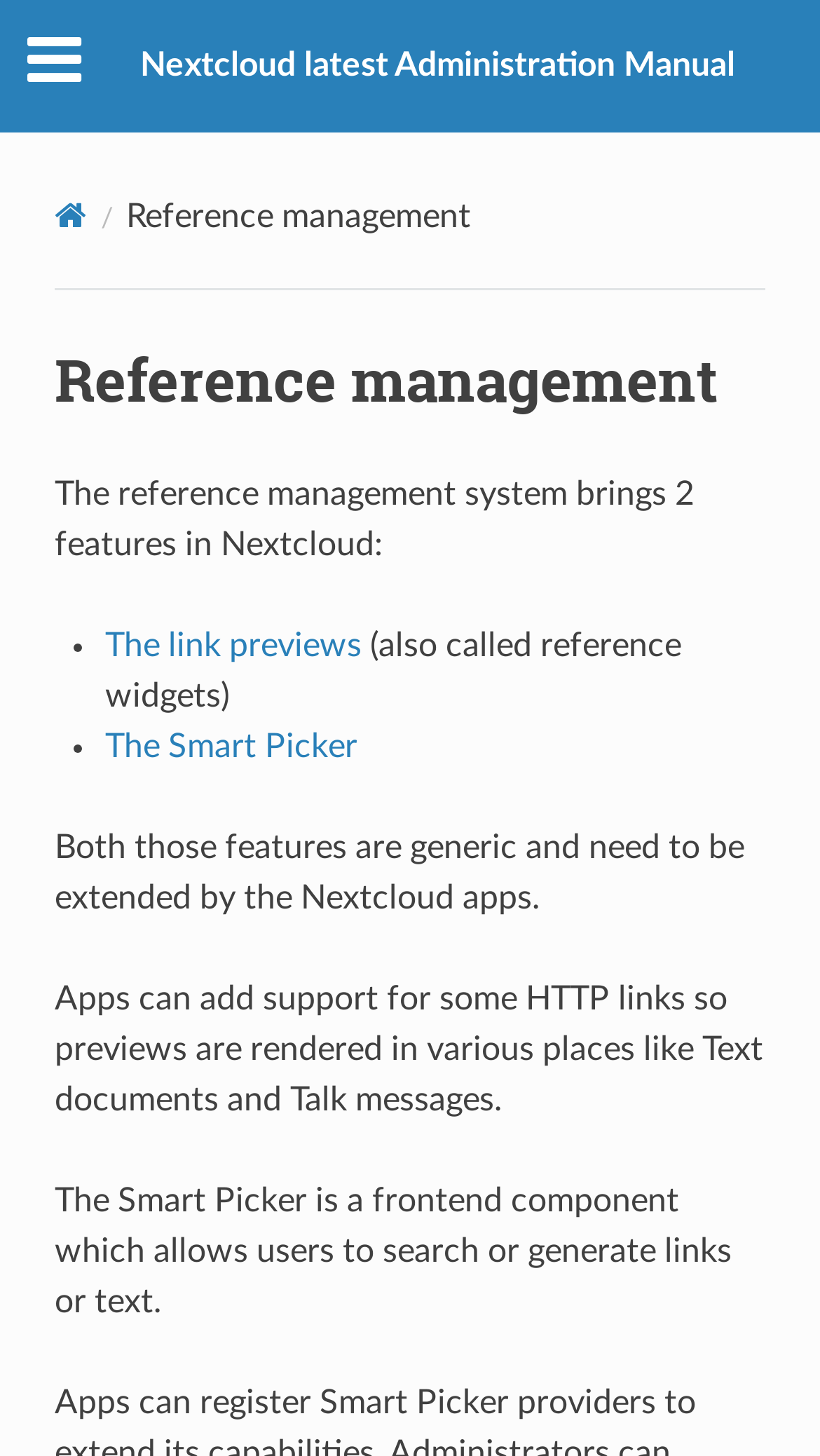Calculate the bounding box coordinates for the UI element based on the following description: "". Ensure the coordinates are four float numbers between 0 and 1, i.e., [left, top, right, bottom].

[0.892, 0.258, 0.925, 0.278]